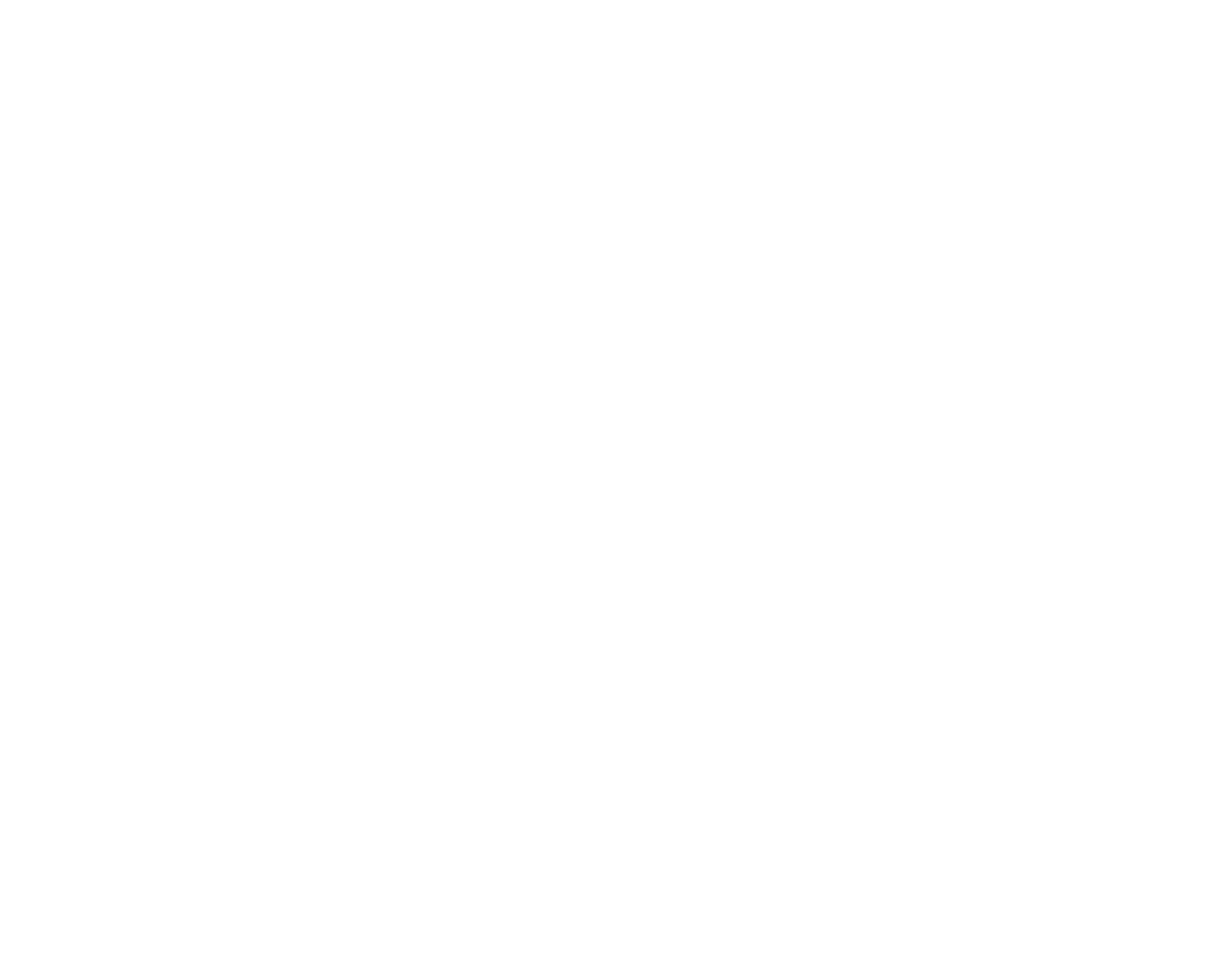What is the company name? Analyze the screenshot and reply with just one word or a short phrase.

TEL Poland Sp. z o.o.